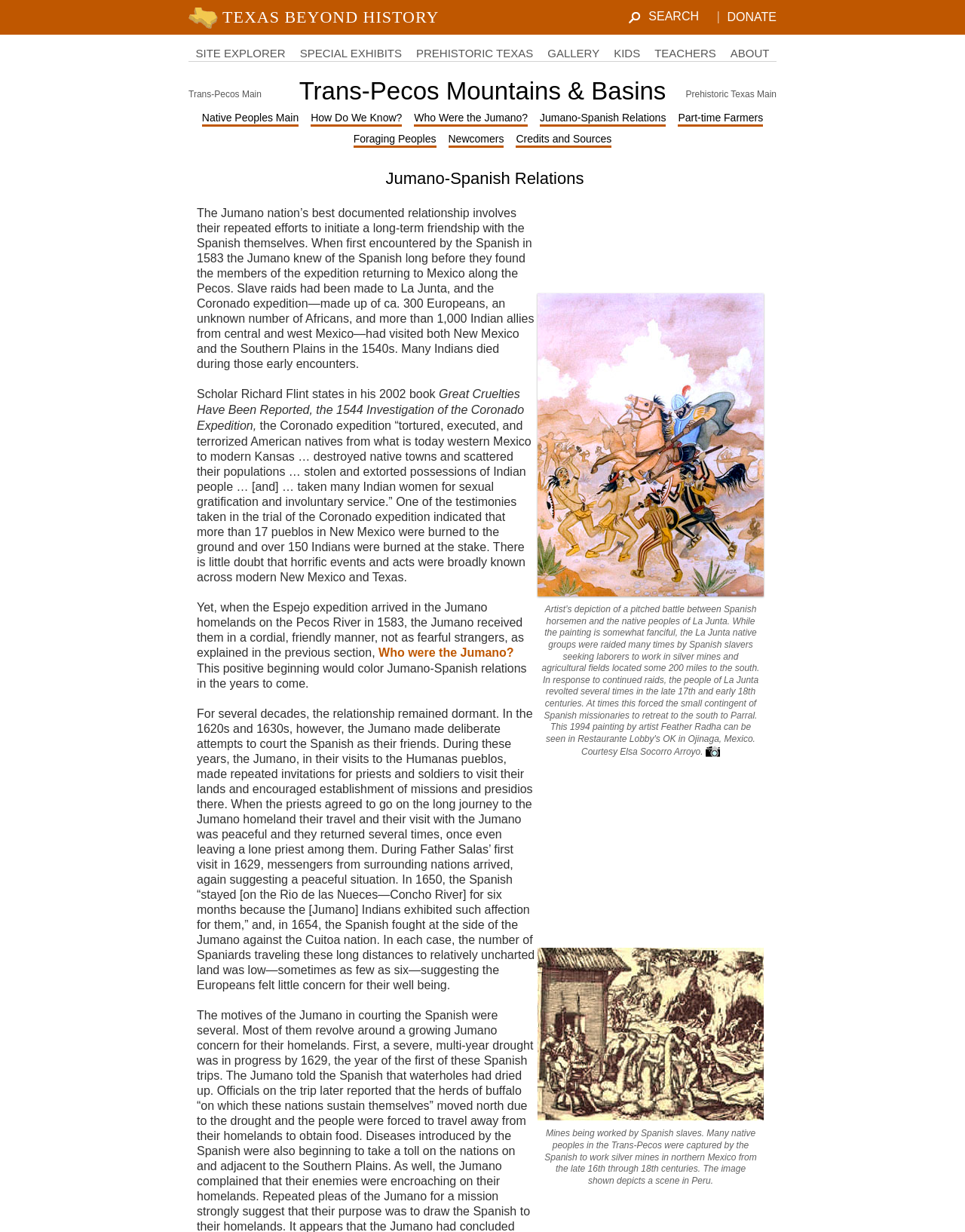Identify the bounding box coordinates of the clickable region to carry out the given instruction: "Explore the Trans-Pecos Main page".

[0.195, 0.072, 0.271, 0.08]